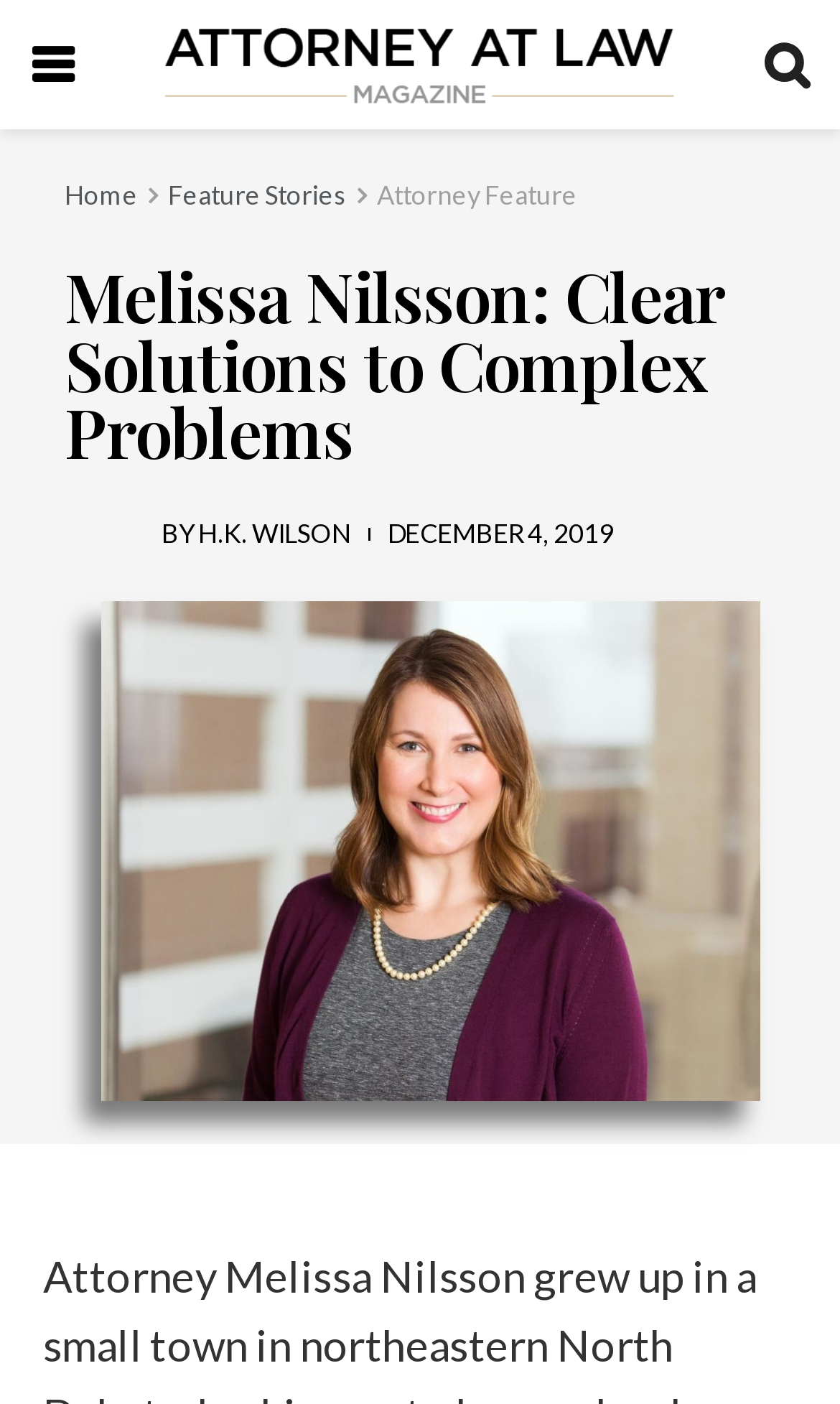Please find and generate the text of the main header of the webpage.

Melissa Nilsson: Clear Solutions to Complex Problems